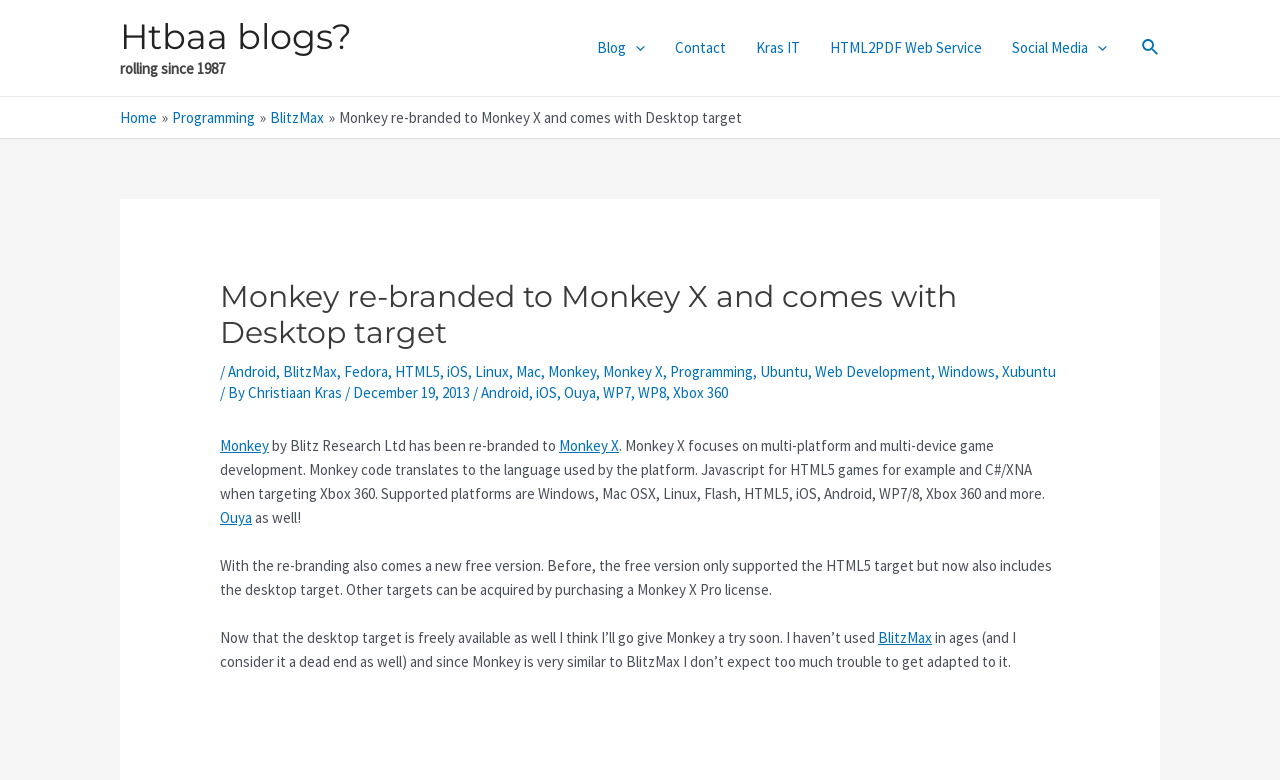What is the relationship between Monkey and BlitzMax?
Answer with a single word or phrase by referring to the visual content.

very similar